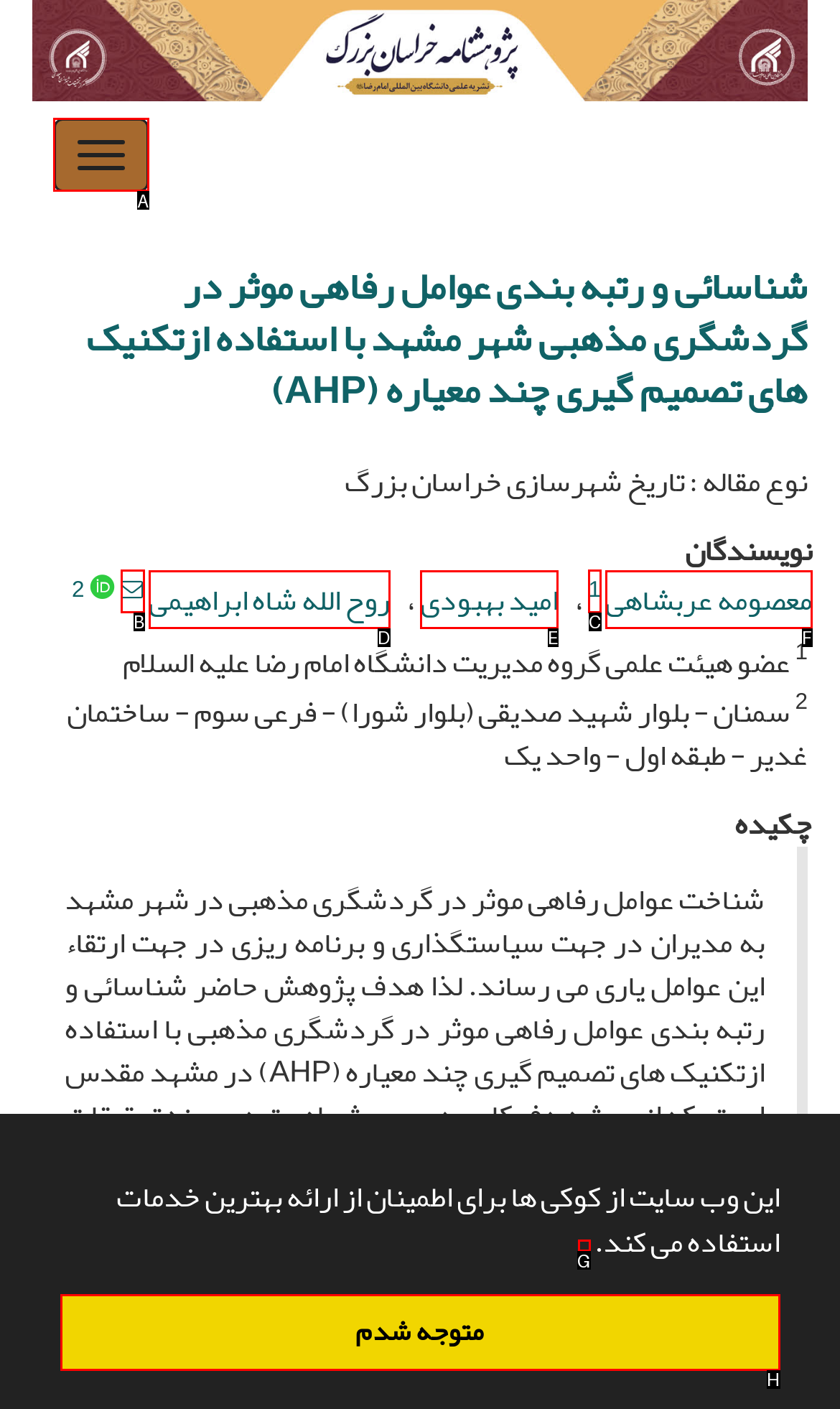Which option should be clicked to execute the task: Click the toggle navigation button?
Reply with the letter of the chosen option.

A